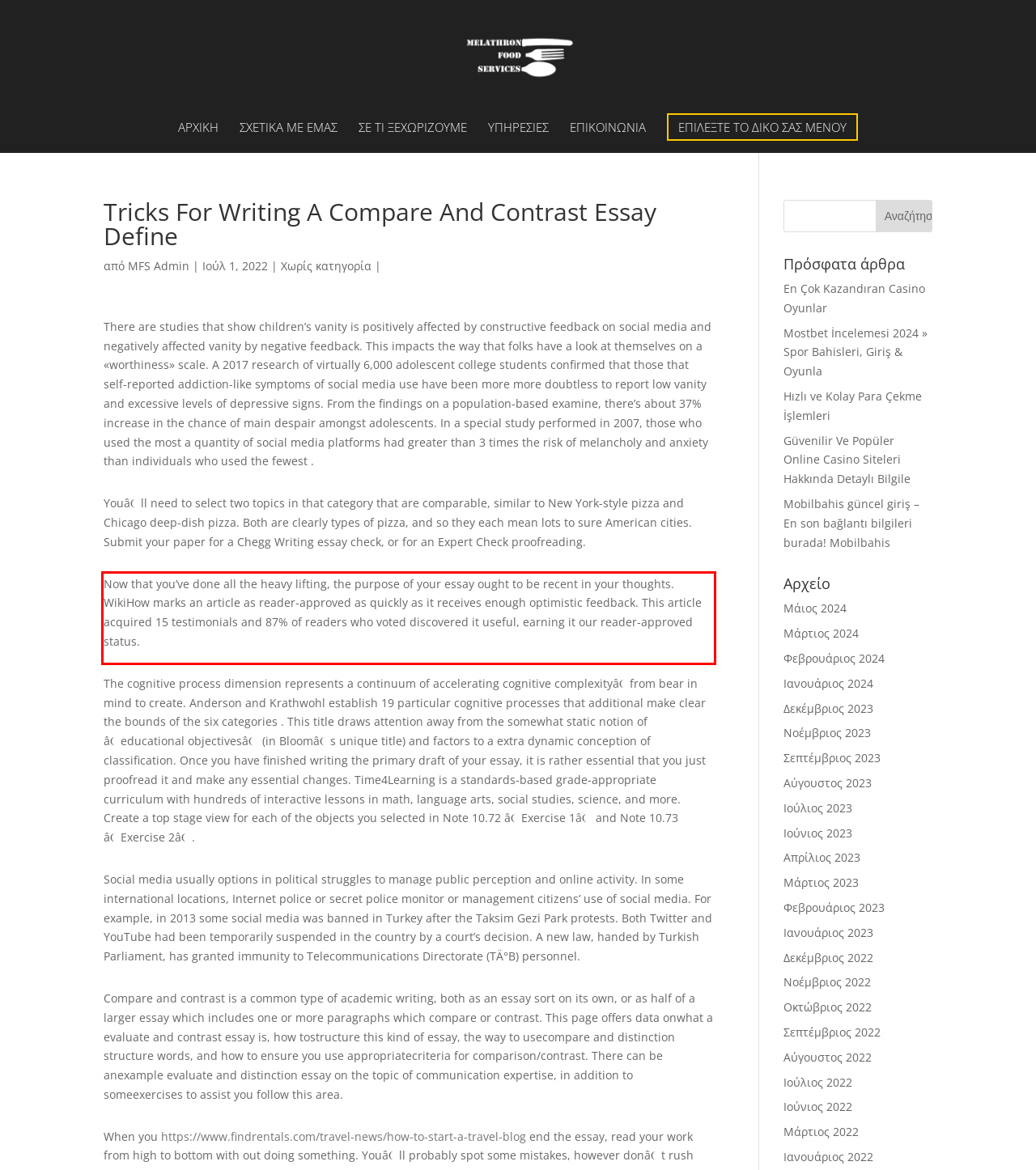You have a screenshot of a webpage where a UI element is enclosed in a red rectangle. Perform OCR to capture the text inside this red rectangle.

Now that you’ve done all the heavy lifting, the purpose of your essay ought to be recent in your thoughts. WikiHow marks an article as reader-approved as quickly as it receives enough optimistic feedback. This article acquired 15 testimonials and 87% of readers who voted discovered it useful, earning it our reader-approved status.